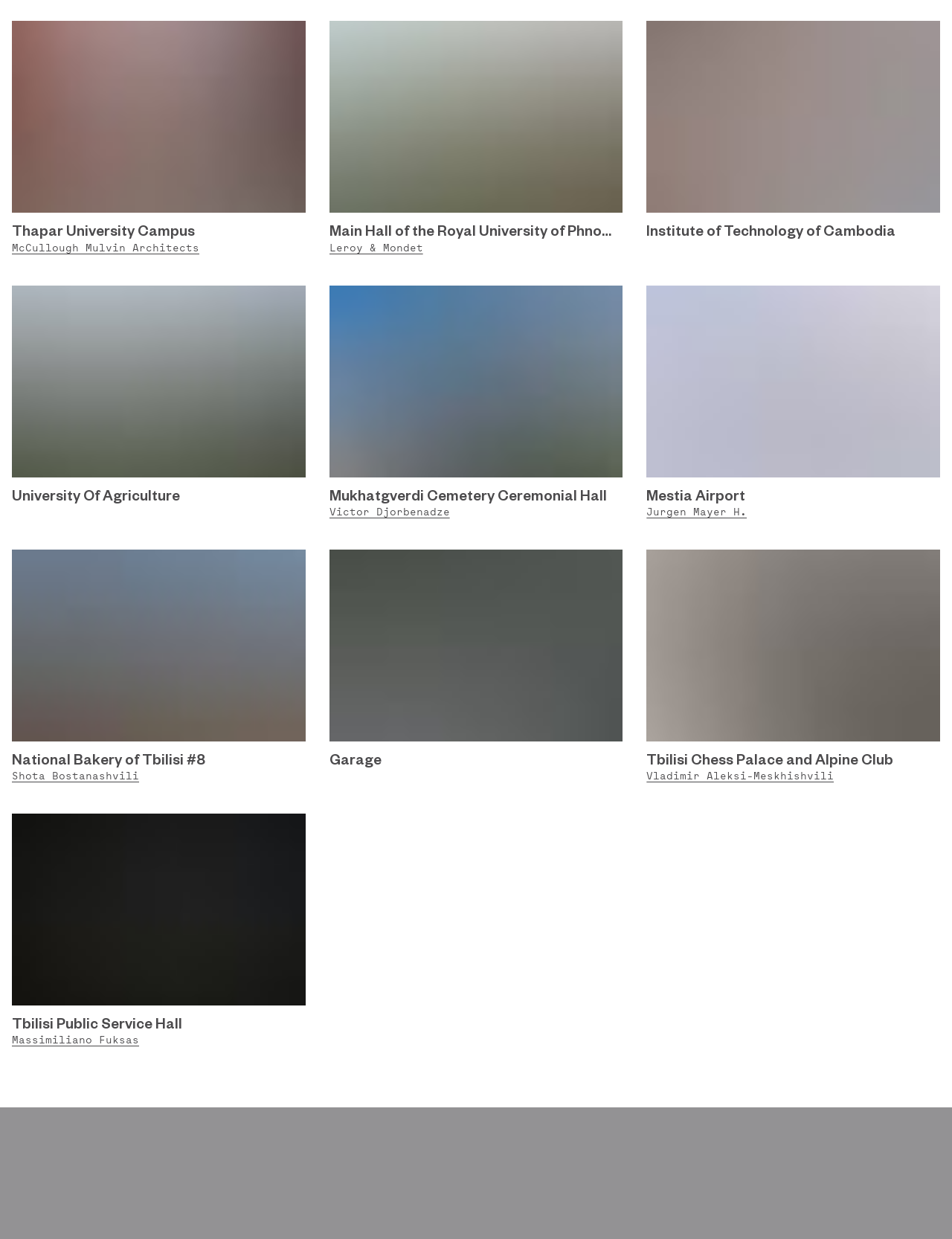Please identify the bounding box coordinates of the clickable element to fulfill the following instruction: "Learn about the Production of iron vanadium". The coordinates should be four float numbers between 0 and 1, i.e., [left, top, right, bottom].

None